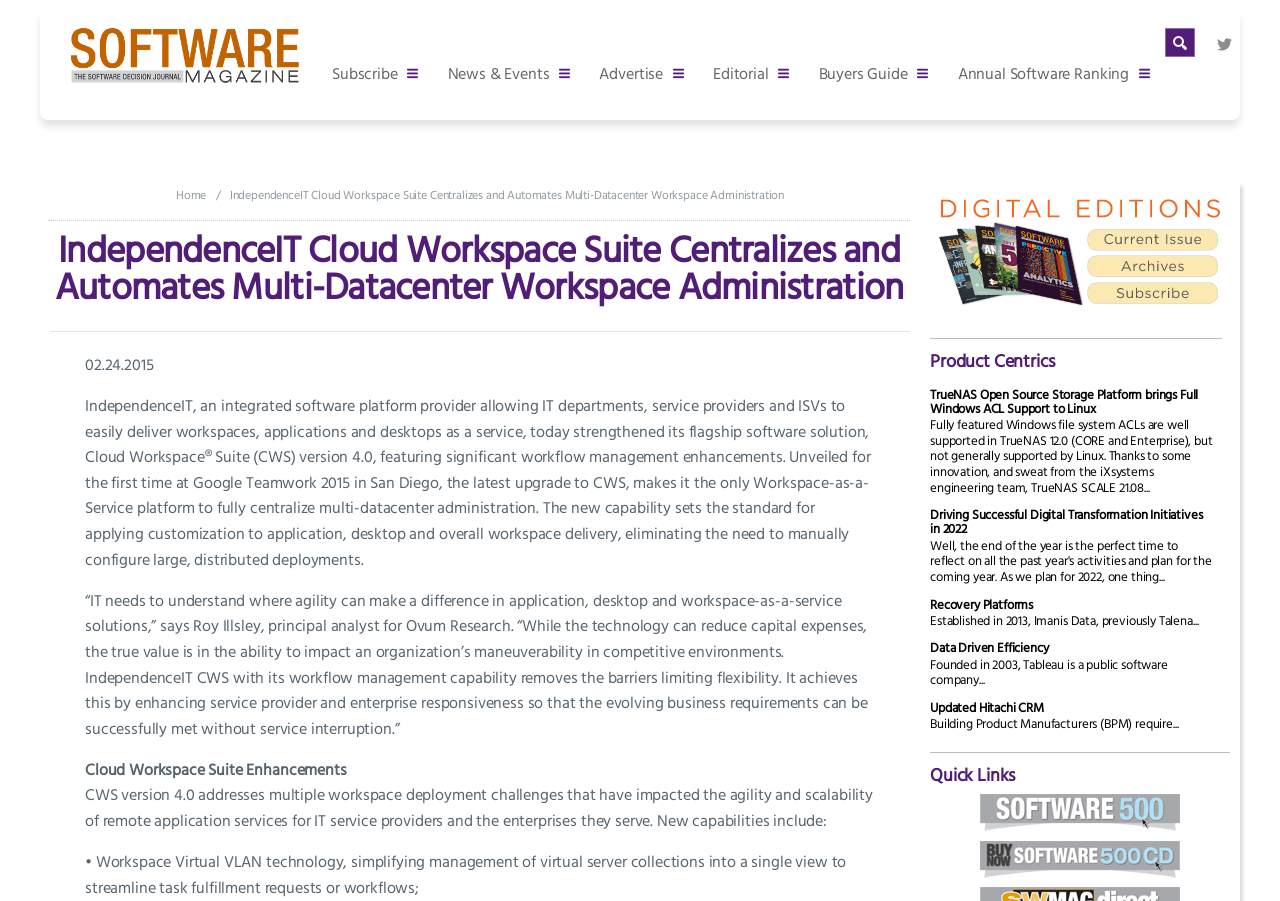Please determine the bounding box coordinates of the element's region to click in order to carry out the following instruction: "Learn about Product Centrics". The coordinates should be four float numbers between 0 and 1, i.e., [left, top, right, bottom].

[0.727, 0.375, 0.955, 0.412]